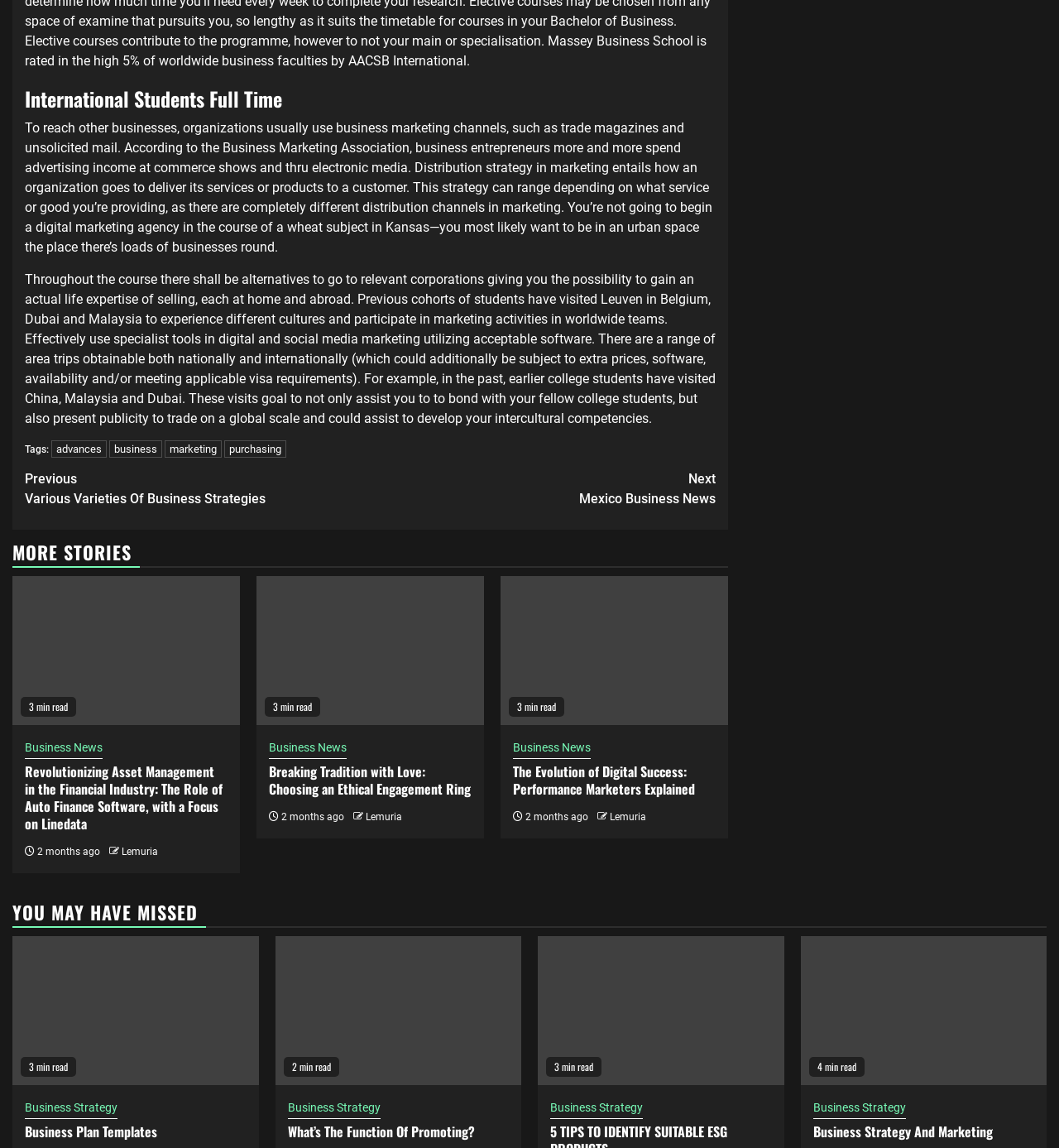What is the common theme among the articles on this webpage?
Look at the image and provide a short answer using one word or a phrase.

Business and Marketing